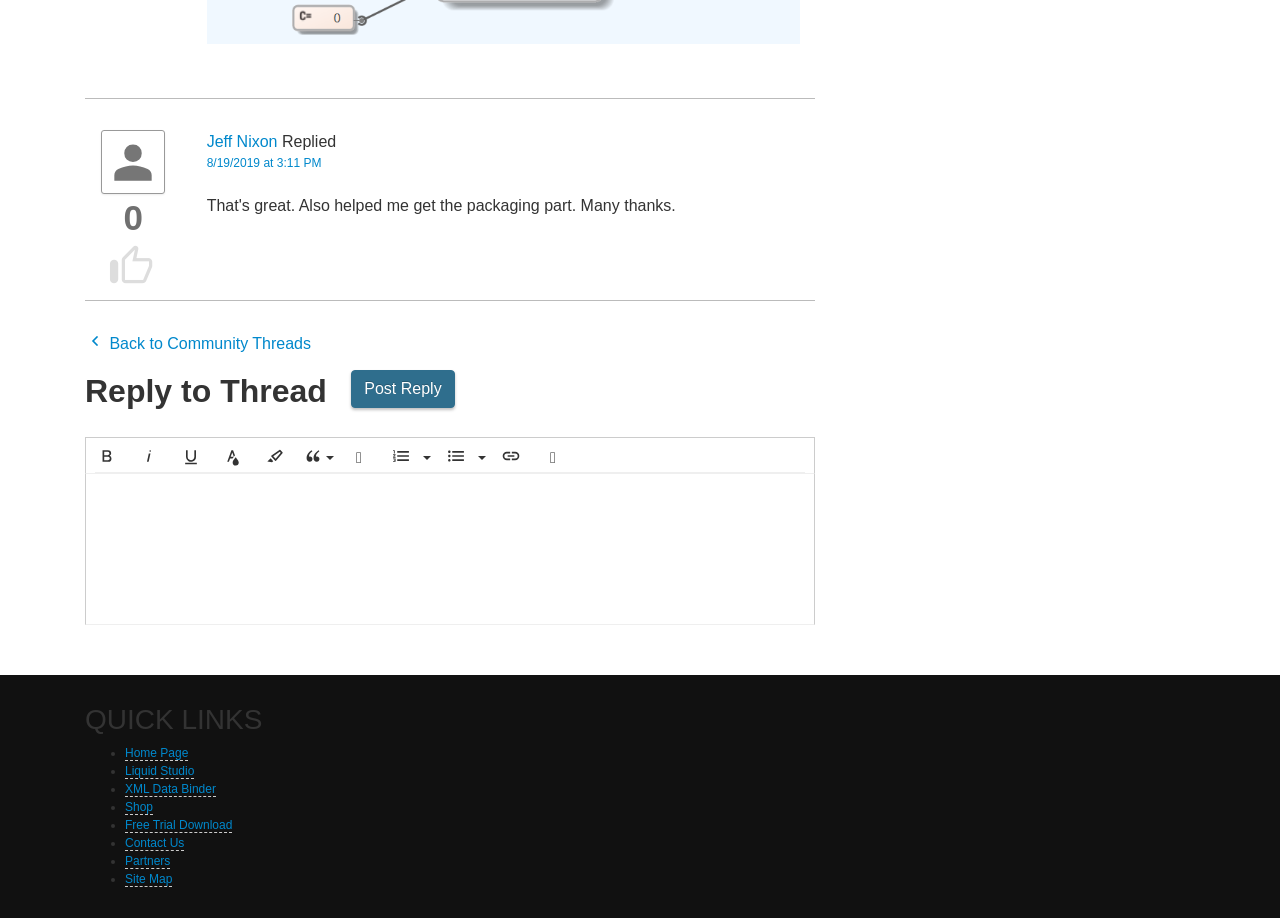Please give the bounding box coordinates of the area that should be clicked to fulfill the following instruction: "Click the 'Post Reply' button". The coordinates should be in the format of four float numbers from 0 to 1, i.e., [left, top, right, bottom].

[0.274, 0.403, 0.355, 0.444]